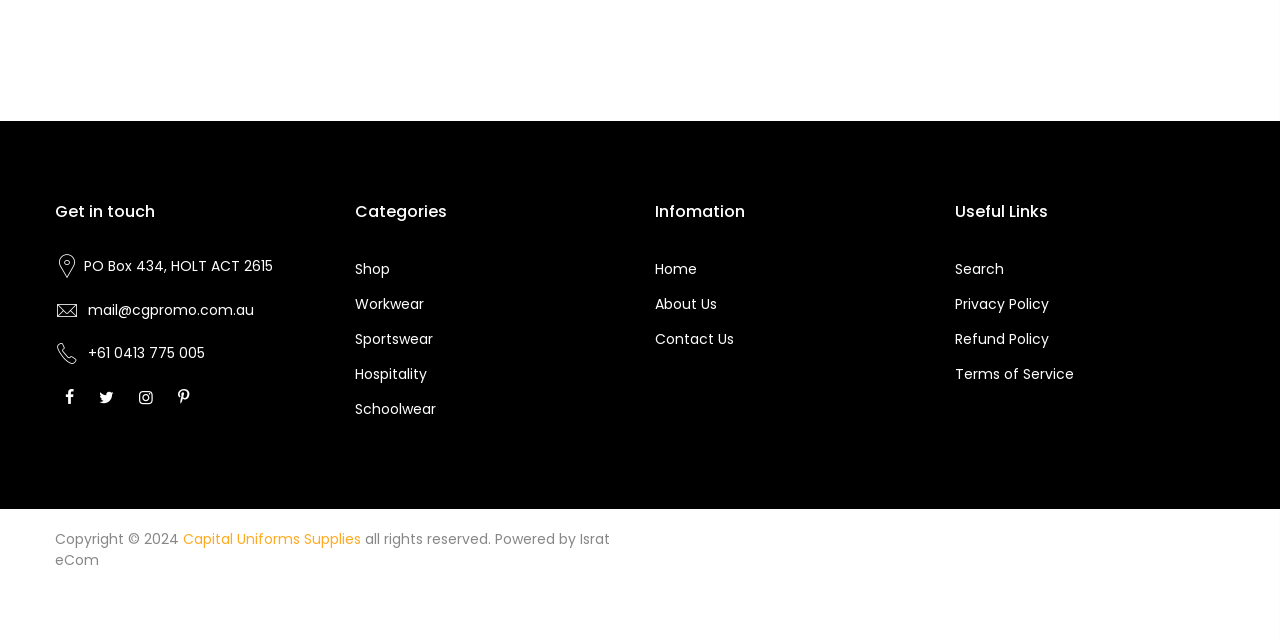Provide the bounding box coordinates of the HTML element this sentence describes: "Sportswear".

[0.277, 0.515, 0.338, 0.546]